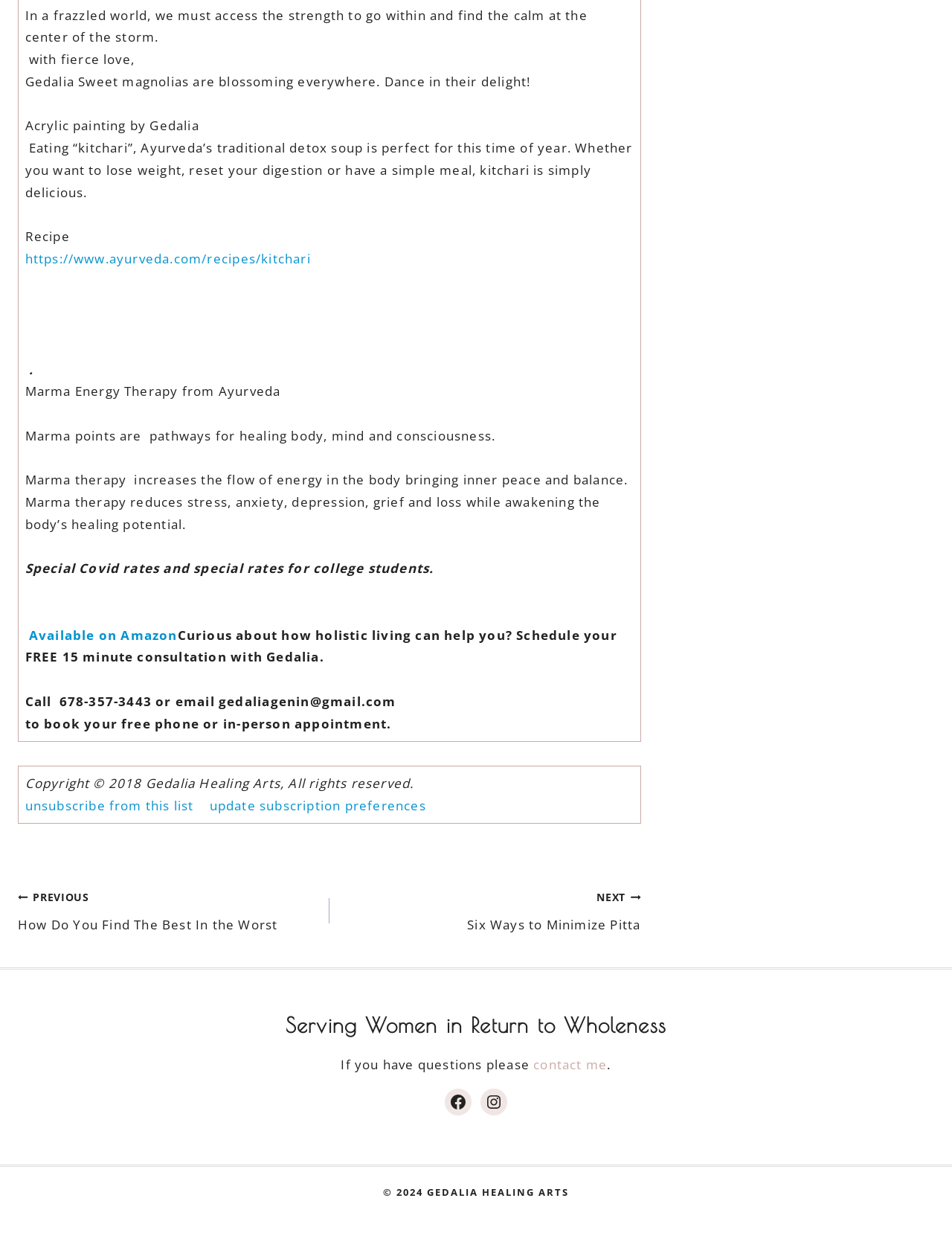What is the copyright year of Gedalia Healing Arts?
Refer to the screenshot and respond with a concise word or phrase.

2018